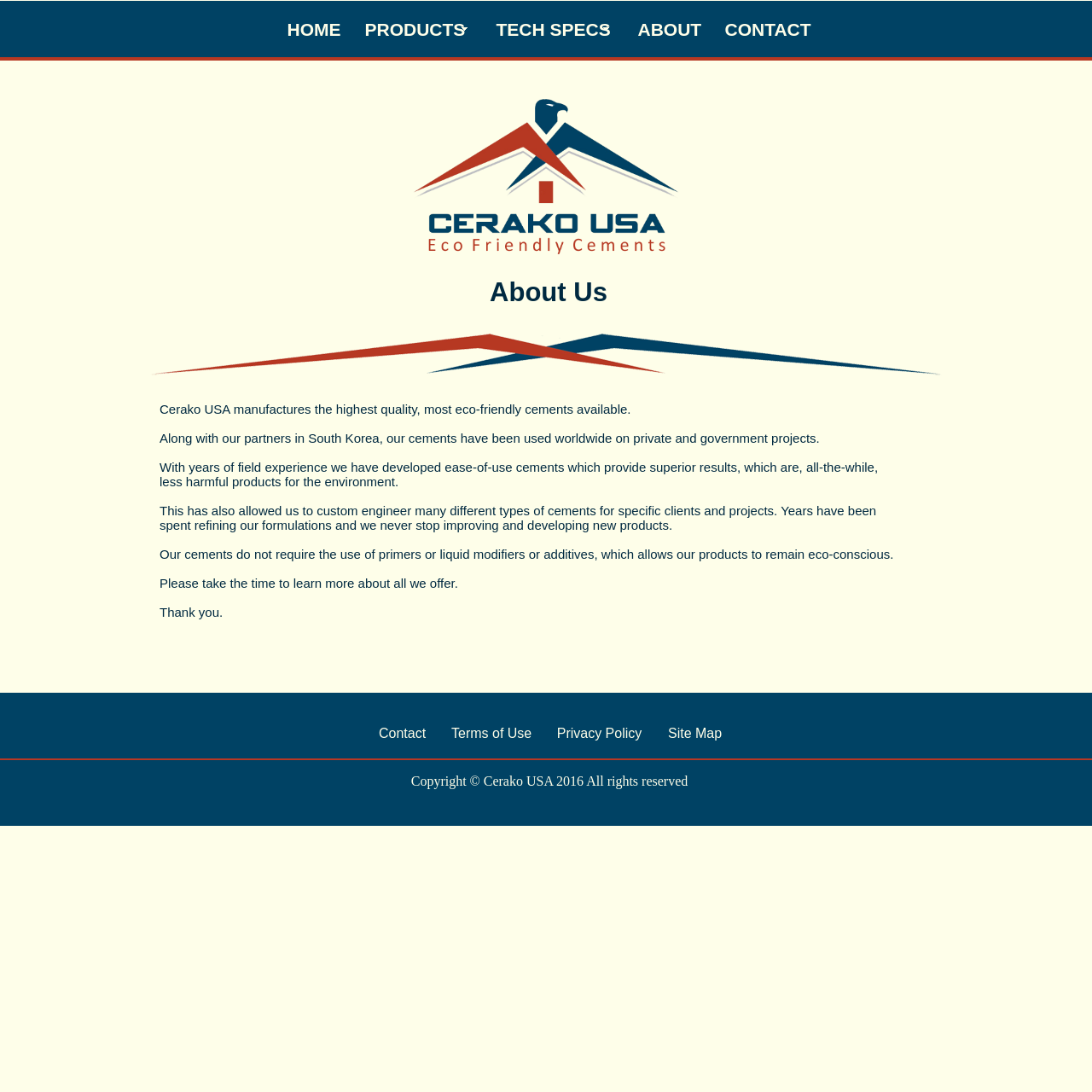What is the purpose of the 'About Us' section?
Using the information from the image, give a concise answer in one word or a short phrase.

To learn more